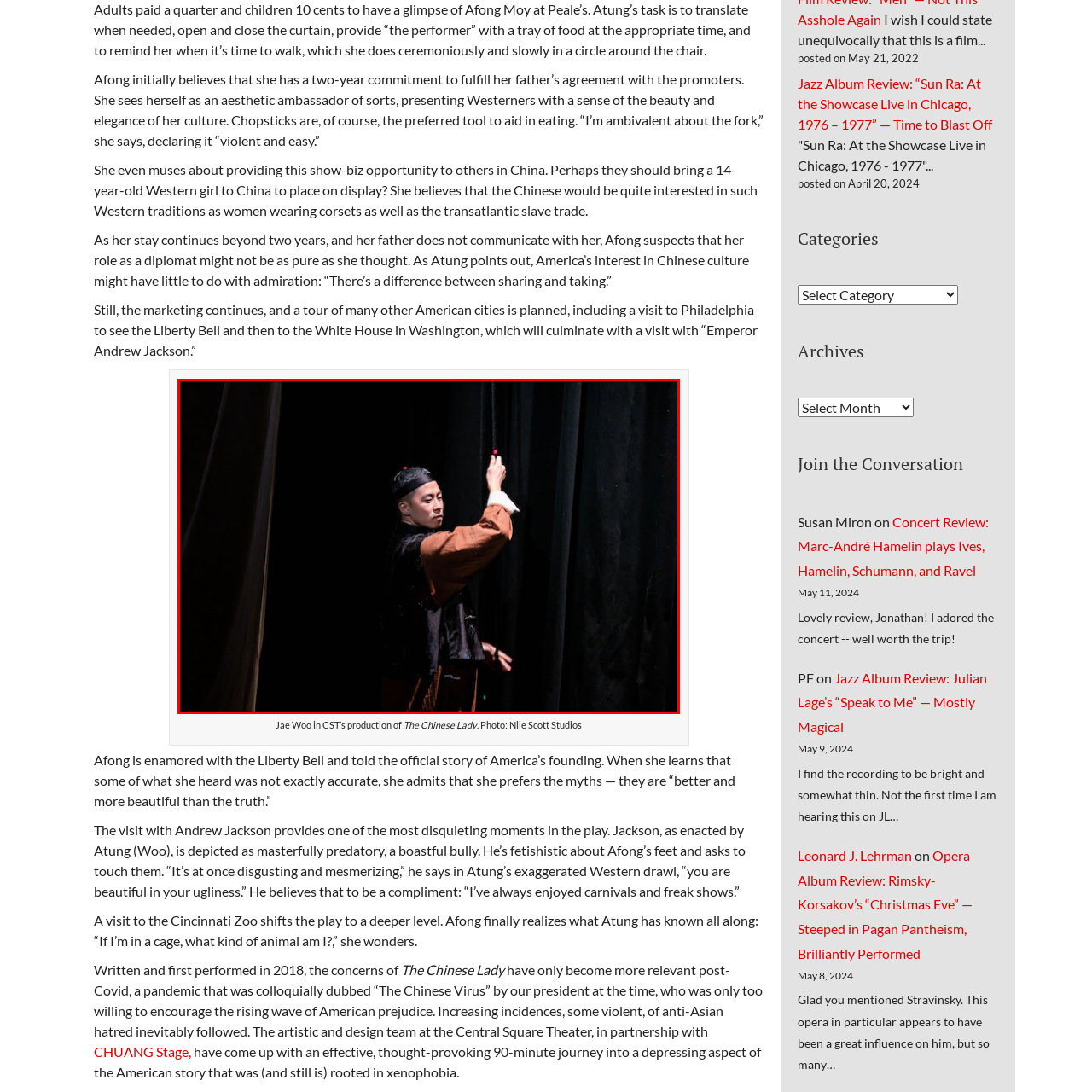What is the name of the performer being represented?
Inspect the image portion within the red bounding box and deliver a detailed answer to the question.

The caption states that Atung is holding a curtain, poised to reveal the performer, Afong Moy, which indicates that Afong Moy is the performer being represented in the scene.